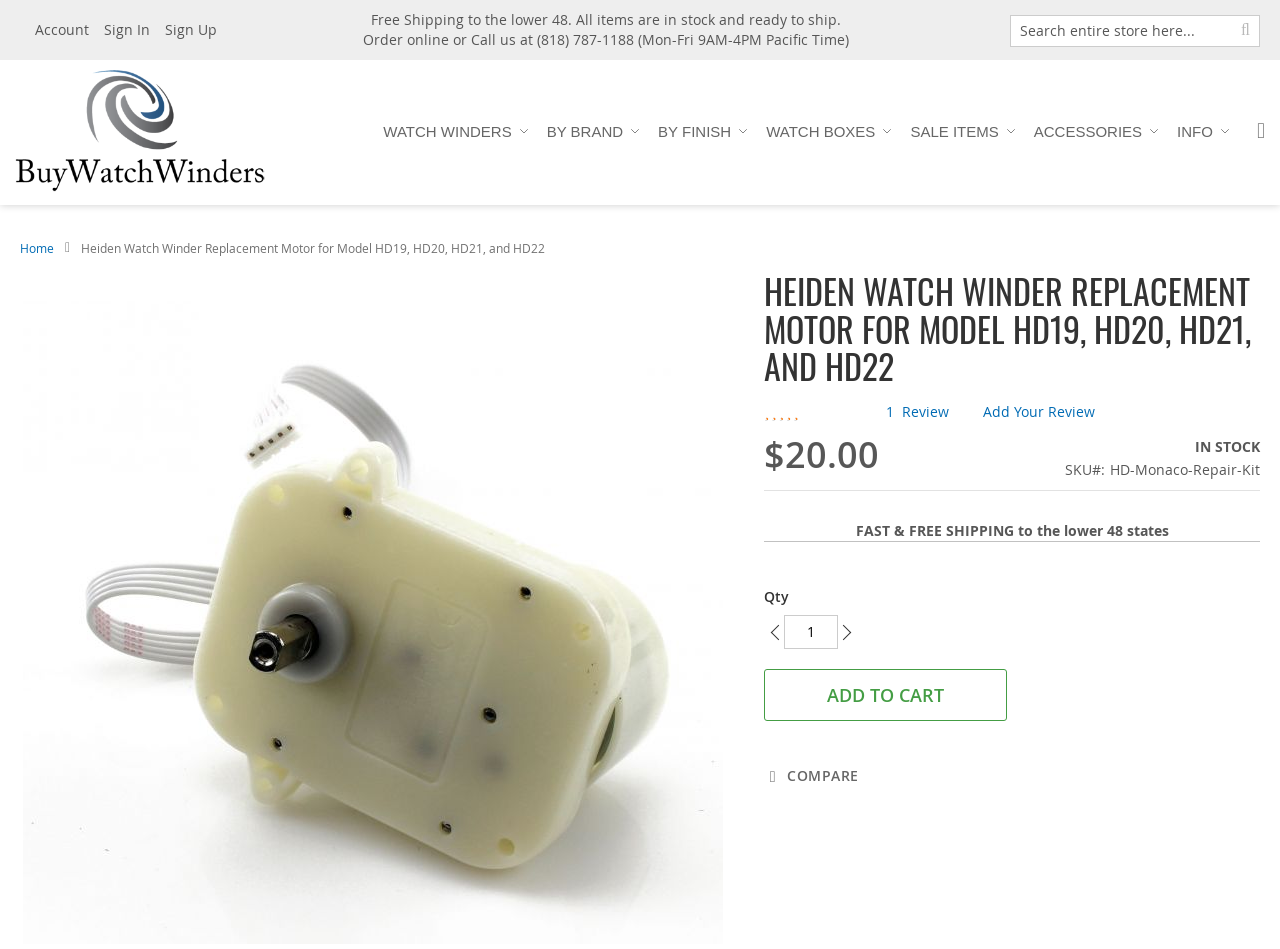Please find and generate the text of the main header of the webpage.

HEIDEN WATCH WINDER REPLACEMENT MOTOR FOR MODEL HD19, HD20, HD21, AND HD22